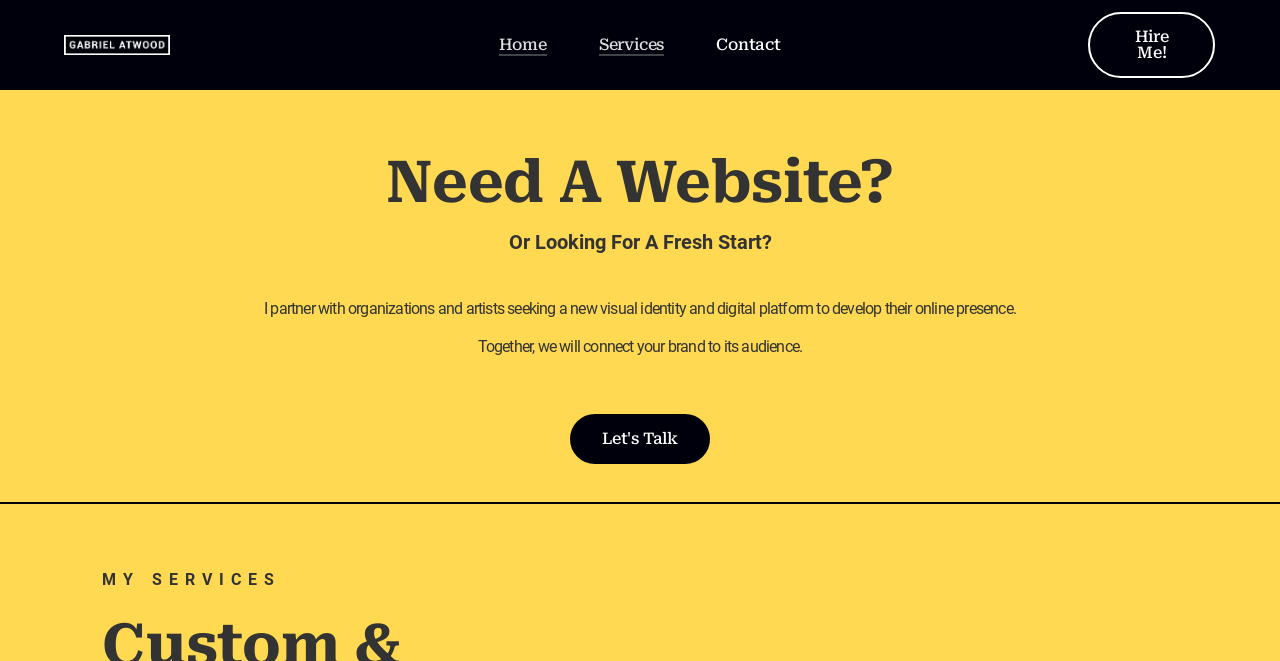Identify the bounding box for the UI element described as: "Driving to work for Halloween". Ensure the coordinates are four float numbers between 0 and 1, formatted as [left, top, right, bottom].

None